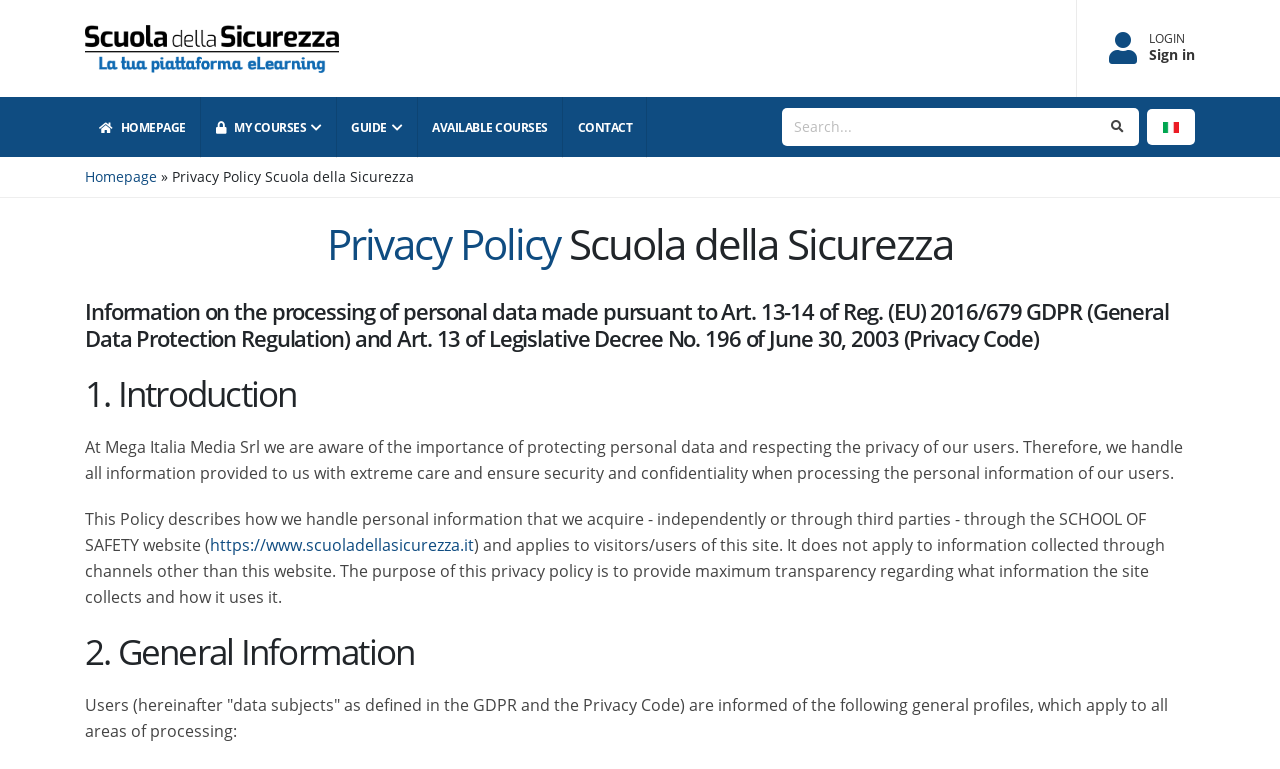Pinpoint the bounding box coordinates of the clickable area necessary to execute the following instruction: "Go to homepage". The coordinates should be given as four float numbers between 0 and 1, namely [left, top, right, bottom].

[0.066, 0.126, 0.157, 0.206]